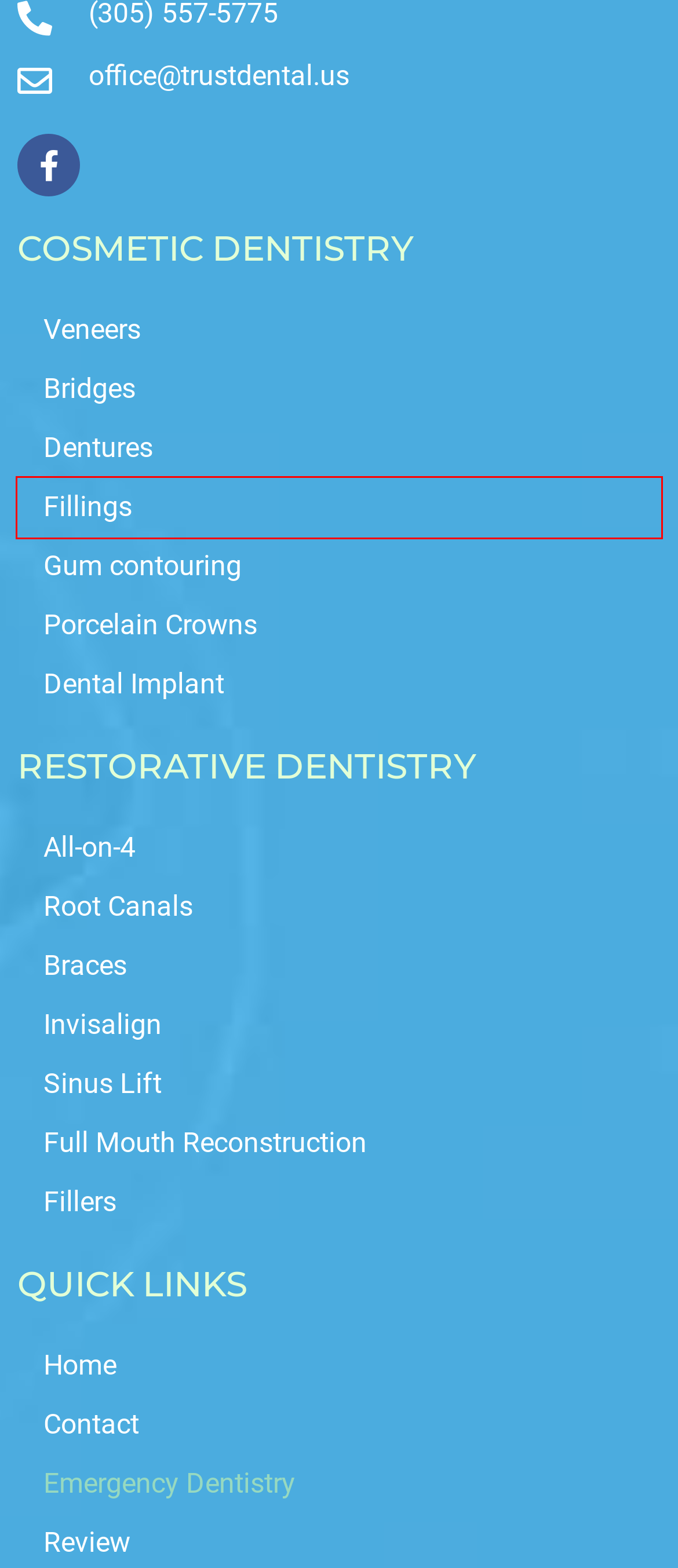Examine the webpage screenshot and identify the UI element enclosed in the red bounding box. Pick the webpage description that most accurately matches the new webpage after clicking the selected element. Here are the candidates:
A. Root Canals – Dentist in Miami Lakes FL
B. Fillings – Dentist in Miami Lakes FL
C. Veneers – Dentist in Miami Lakes FL
D. Porcelain Crowns – Dentist in Miami Lakes FL
E. Full Mouth Reconstruction – Dentist in Miami Lakes FL
F. Sinus Lift – Dentist in Miami Lakes FL
G. All-on-4 – Dentist in Miami Lakes FL
H. Bridges – Dentist in Miami Lakes FL

B